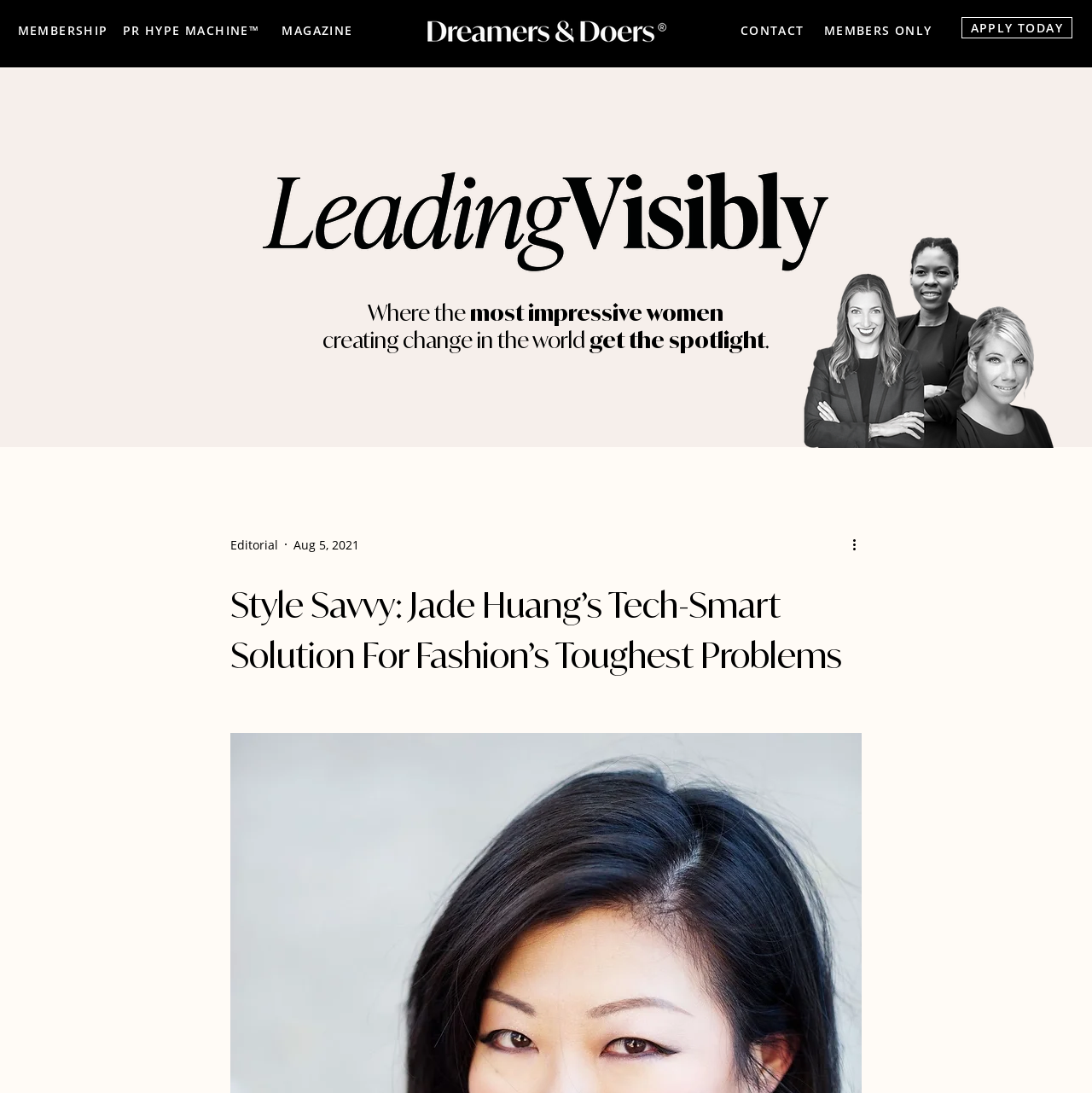What is the name of the logo below the main heading?
Provide a fully detailed and comprehensive answer to the question.

The image below the main heading is described as 'leading visibly logo', which indicates that it is the name of the logo.